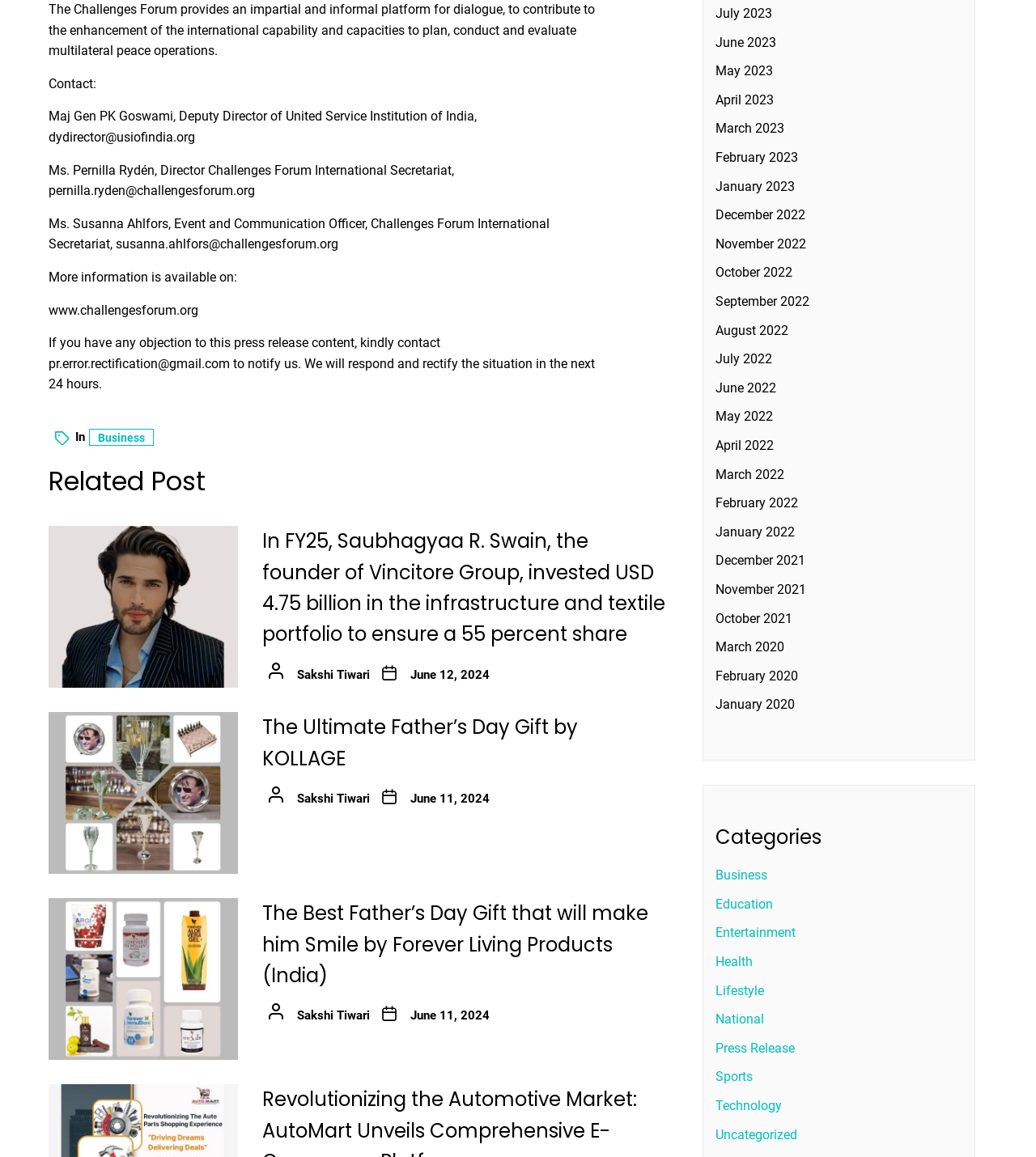Please determine the bounding box coordinates of the clickable area required to carry out the following instruction: "Explore the Business category". The coordinates must be four float numbers between 0 and 1, represented as [left, top, right, bottom].

[0.691, 0.748, 0.745, 0.766]